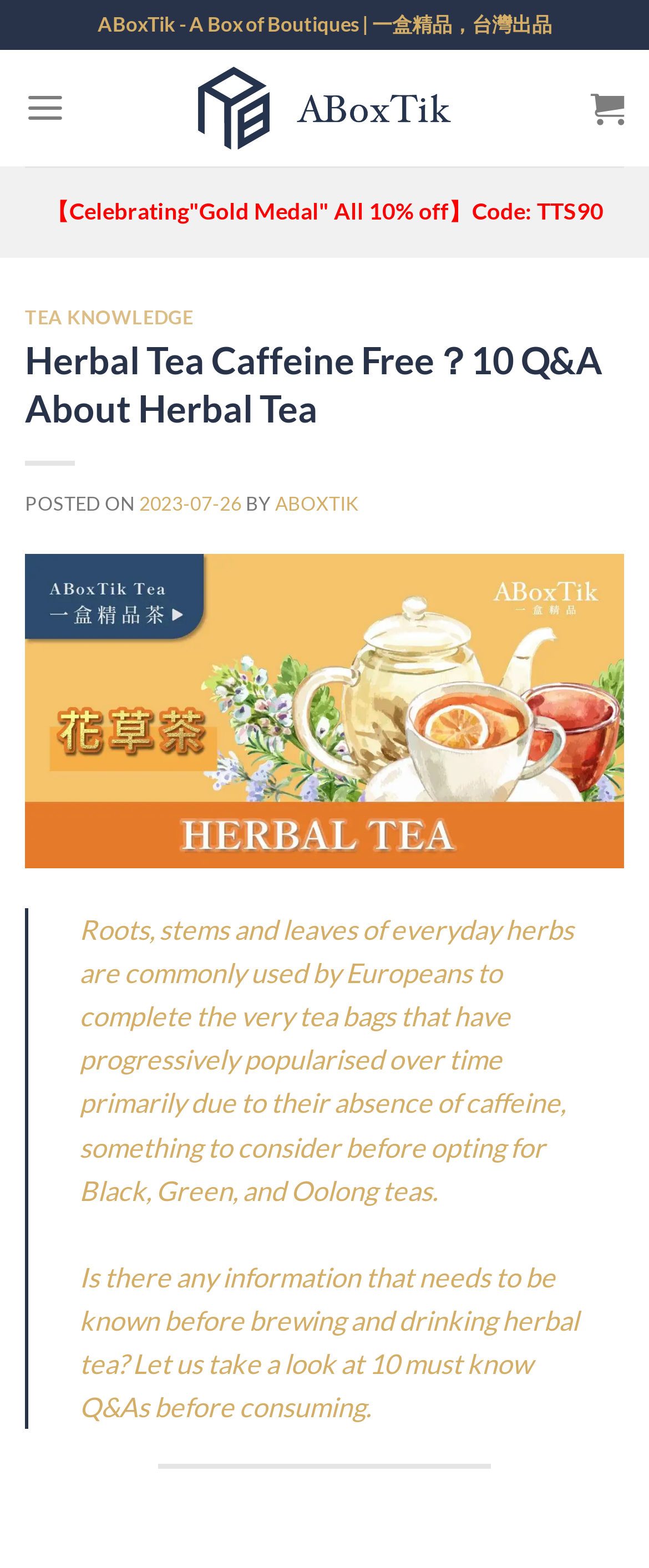What is the date of the article?
Provide a thorough and detailed answer to the question.

The date of the article can be found below the heading, where it says 'POSTED ON 2023-07-26'.